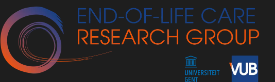How many institutions are affiliated with the research group?
Can you give a detailed and elaborate answer to the question?

The caption highlights the group's affiliation, indicating collaboration between Ghent University (UGent) and Vrije Universiteit Brussel (VUB), which are two institutions.